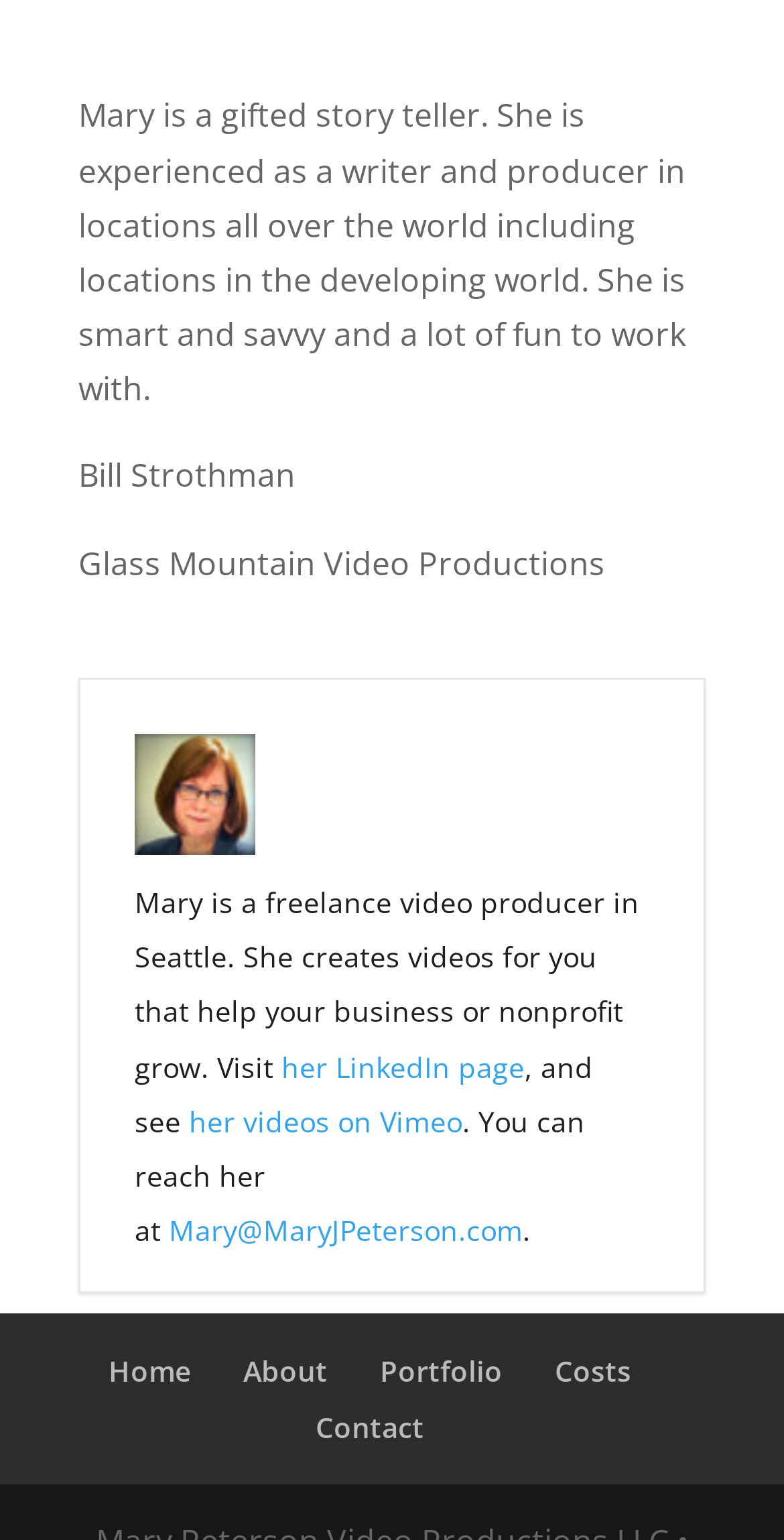Show me the bounding box coordinates of the clickable region to achieve the task as per the instruction: "contact Mary via email".

[0.215, 0.786, 0.667, 0.811]